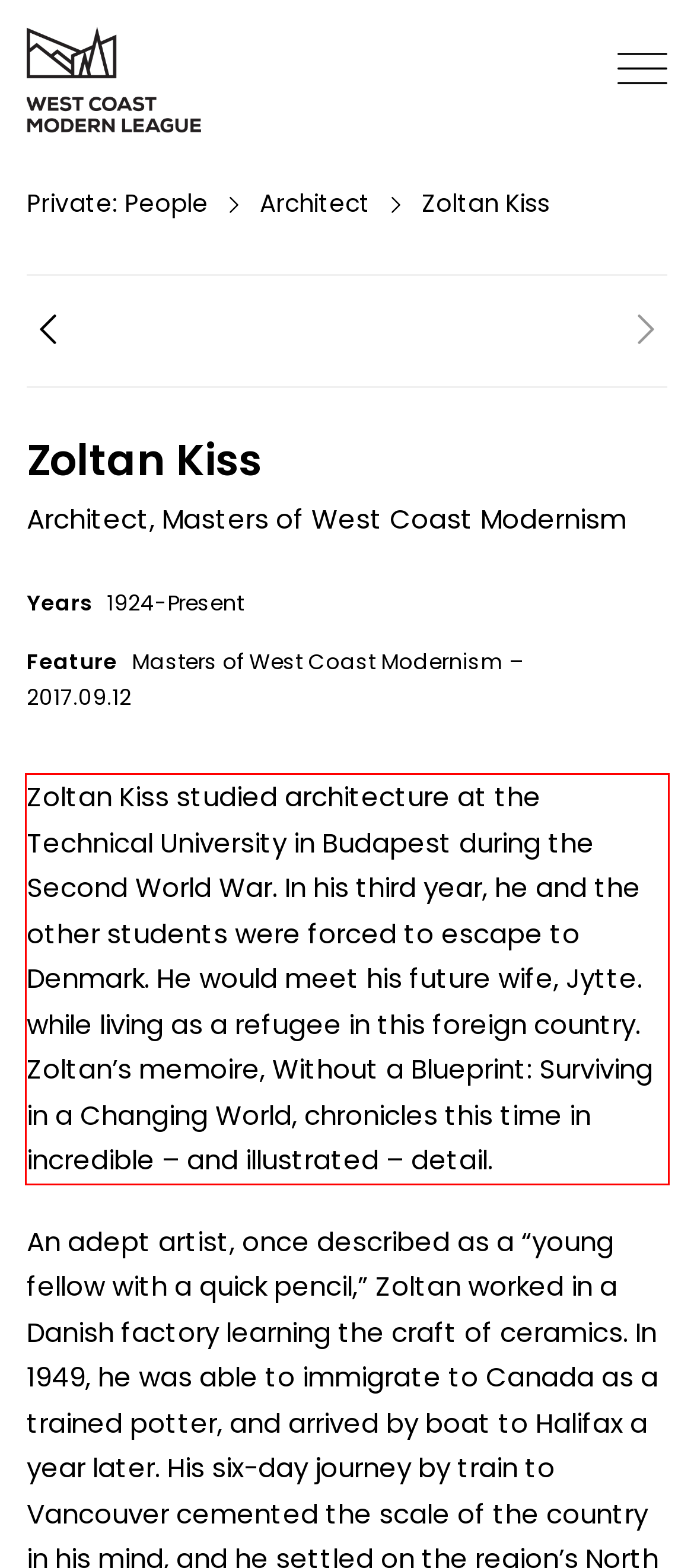Inspect the webpage screenshot that has a red bounding box and use OCR technology to read and display the text inside the red bounding box.

Zoltan Kiss studied architecture at the Technical University in Budapest during the Second World War. In his third year, he and the other students were forced to escape to Denmark. He would meet his future wife, Jytte. while living as a refugee in this foreign country. Zoltan’s memoire, Without a Blueprint: Surviving in a Changing World, chronicles this time in incredible – and illustrated – detail.